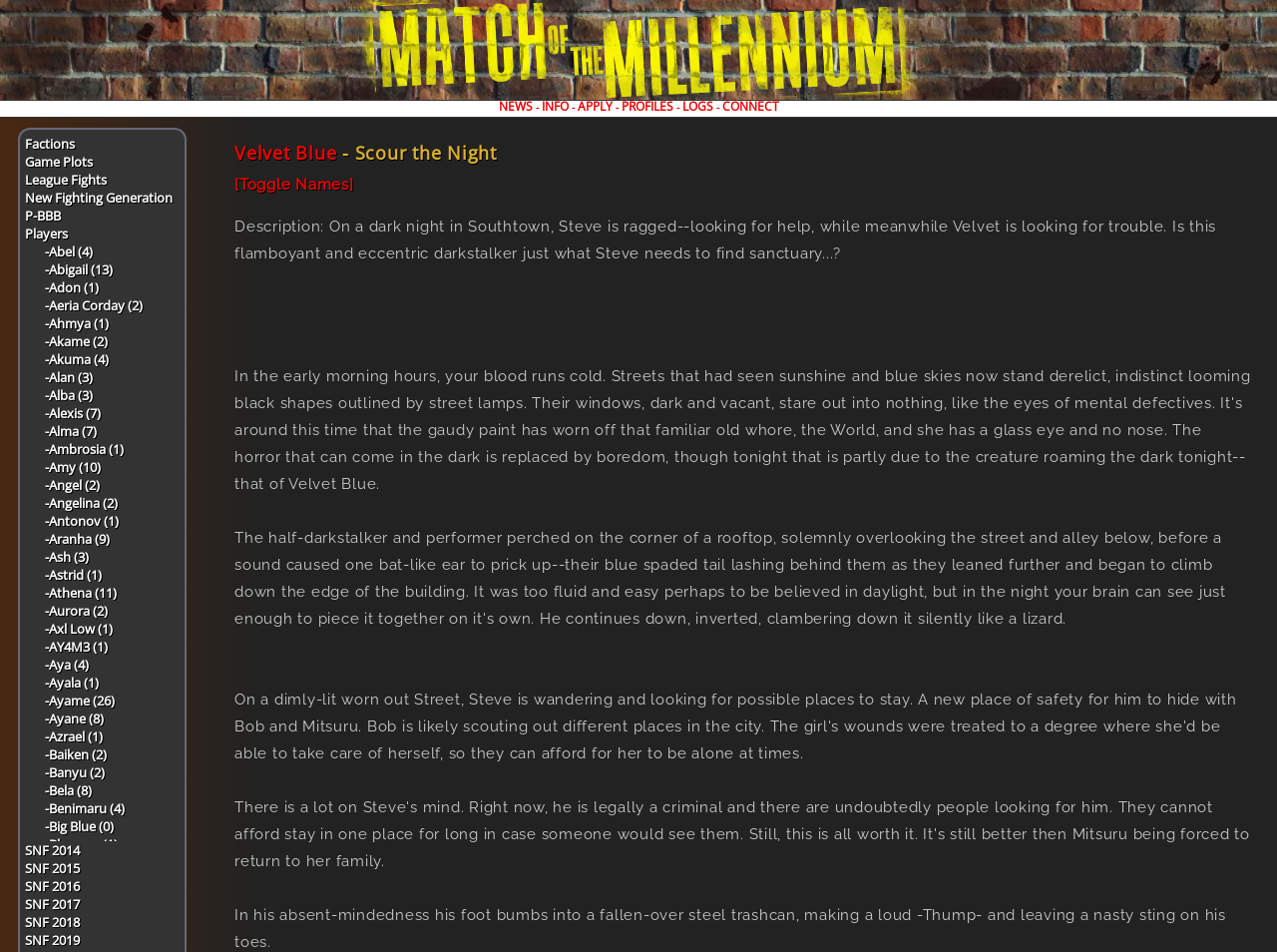How many paragraphs of text are there in the story description?
Please answer the question with a single word or phrase, referencing the image.

2